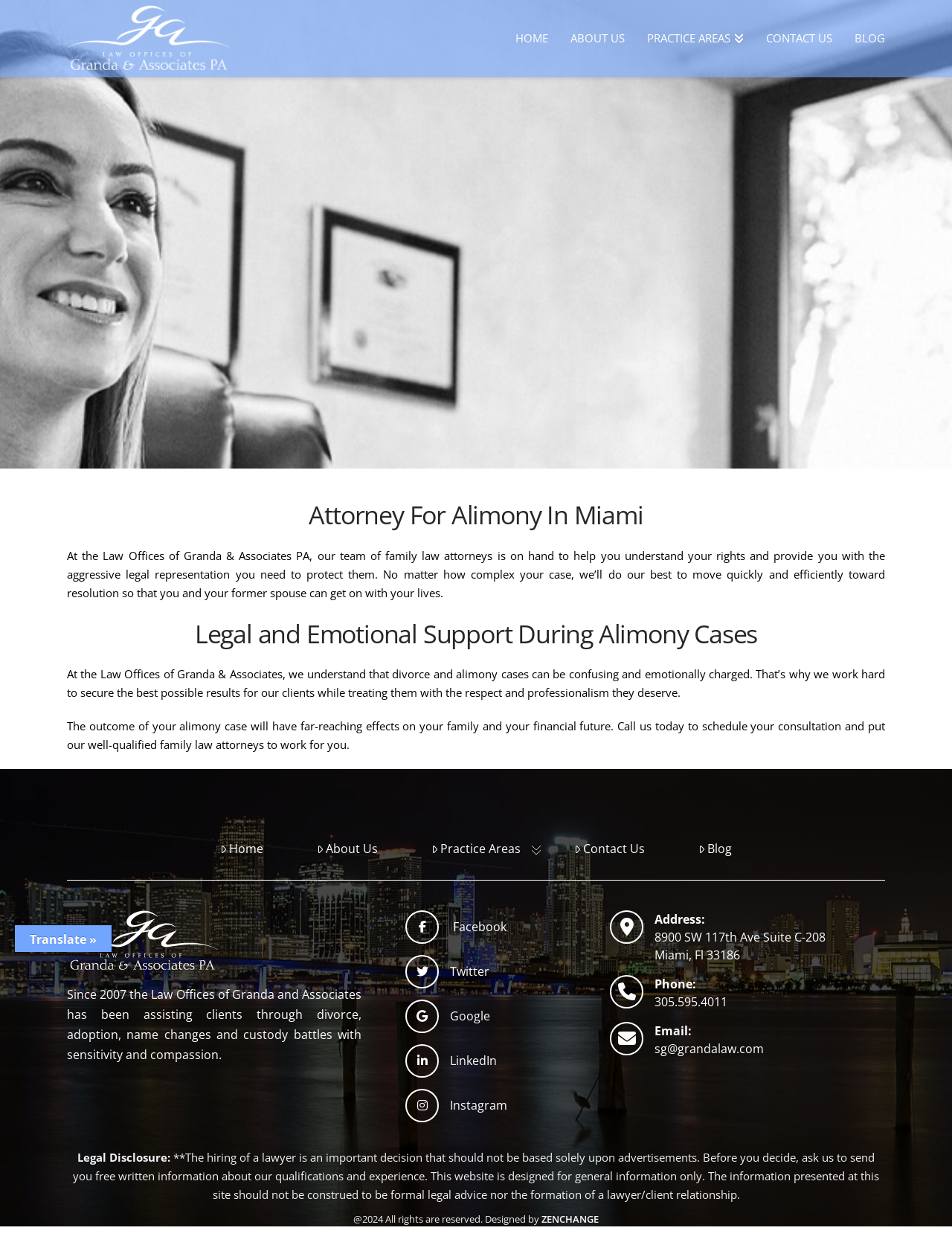Can you specify the bounding box coordinates of the area that needs to be clicked to fulfill the following instruction: "Click the 'CONTACT US' link"?

[0.793, 0.004, 0.886, 0.058]